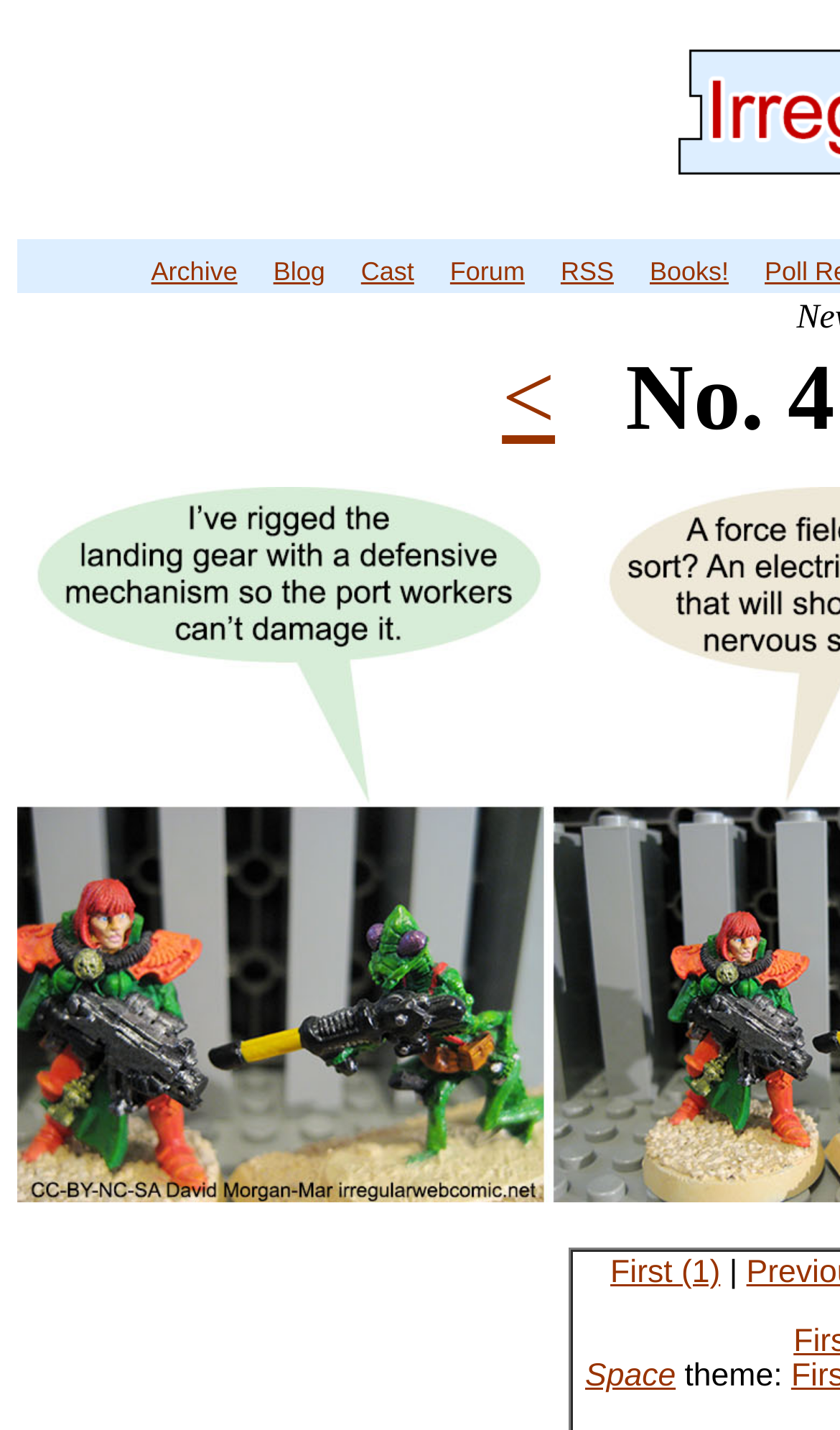What is the purpose of the links at the top?
Provide a well-explained and detailed answer to the question.

The links at the top, including 'Archive', 'Blog', 'Cast', 'Forum', 'RSS', and 'Books!', are likely used for navigation to different sections of the website, allowing users to access various content and features.